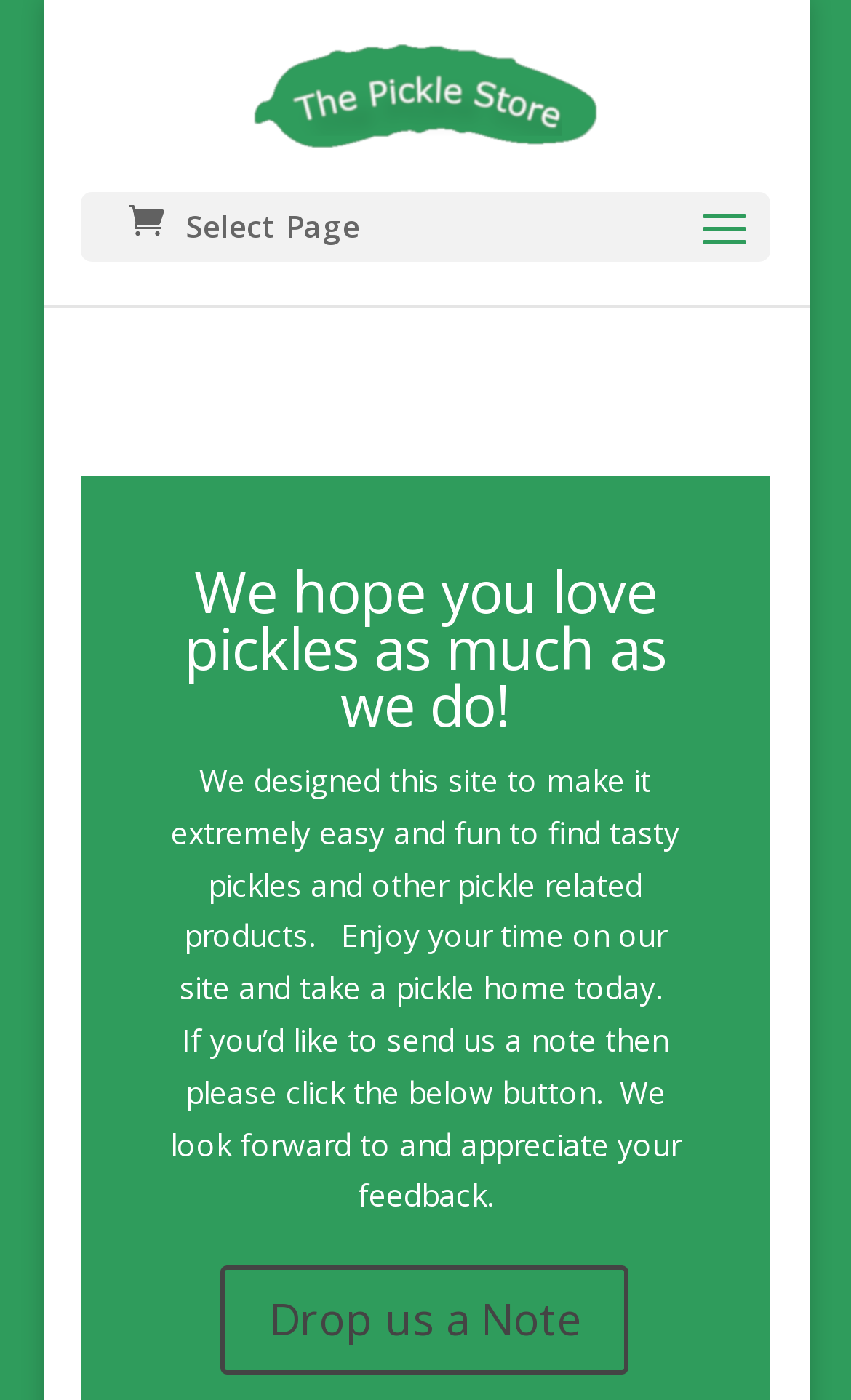Detail the webpage's structure and highlights in your description.

The webpage is about "The Pickle Store" and has a prominent link with the same name at the top center of the page, accompanied by an image of the store's logo. To the left of the logo, there is a small icon represented by '\ue07a'. Below the logo, there is a dropdown menu labeled "Select Page".

The main content of the page is divided into two sections. The first section is a heading that reads "We hope you love pickles as much as we do!" and is positioned near the top center of the page. The second section is a block of text that describes the purpose of the website, which is to make it easy and fun to find pickle-related products. The text also invites users to provide feedback and includes a call-to-action to click a button below.

At the bottom center of the page, there is a link labeled "Drop us a Note 5" that allows users to send a note to the store. Overall, the webpage has a simple and clean layout, with a focus on promoting the store and its products.